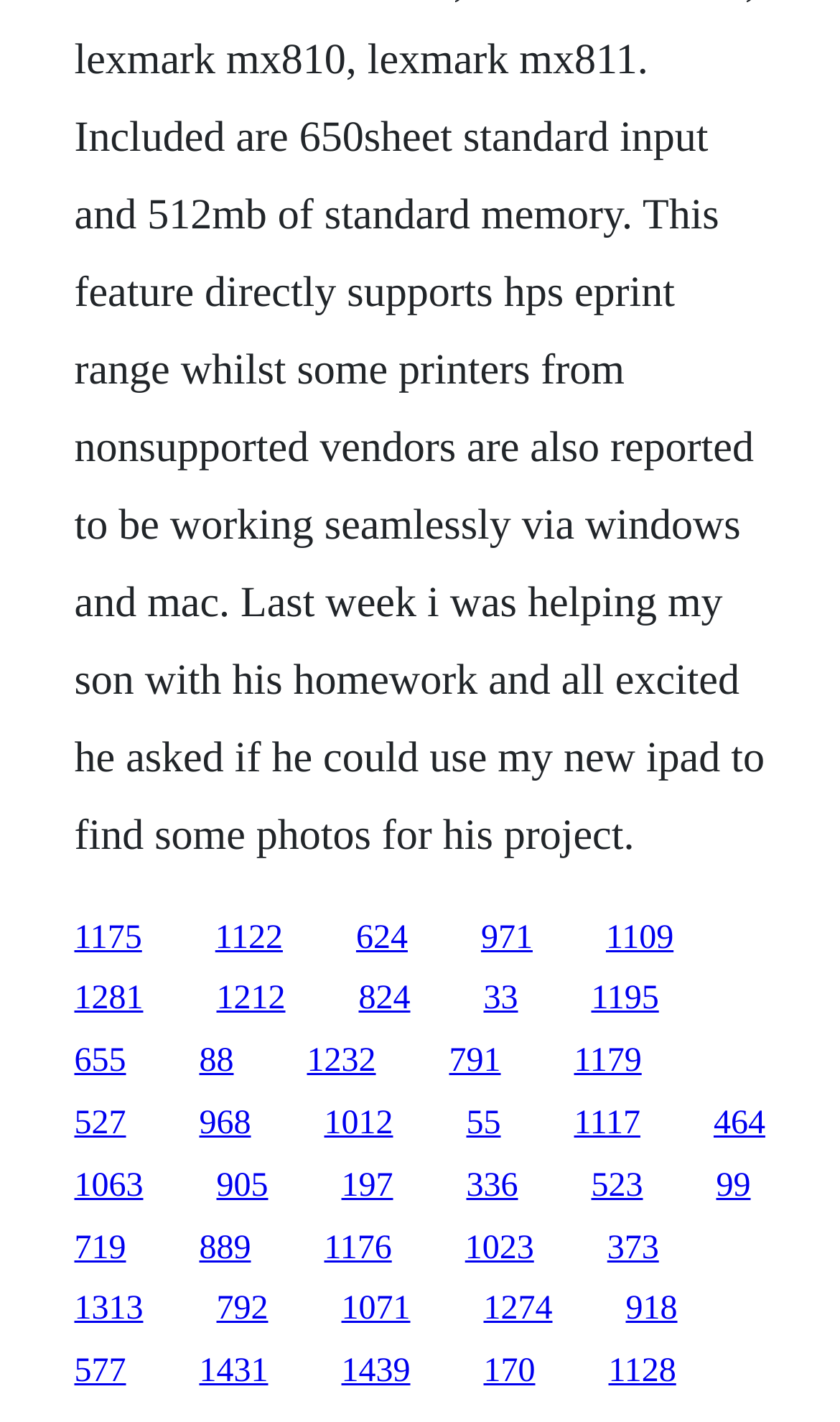Can you find the bounding box coordinates for the element that needs to be clicked to execute this instruction: "go to the fifth link"? The coordinates should be given as four float numbers between 0 and 1, i.e., [left, top, right, bottom].

[0.721, 0.646, 0.802, 0.672]